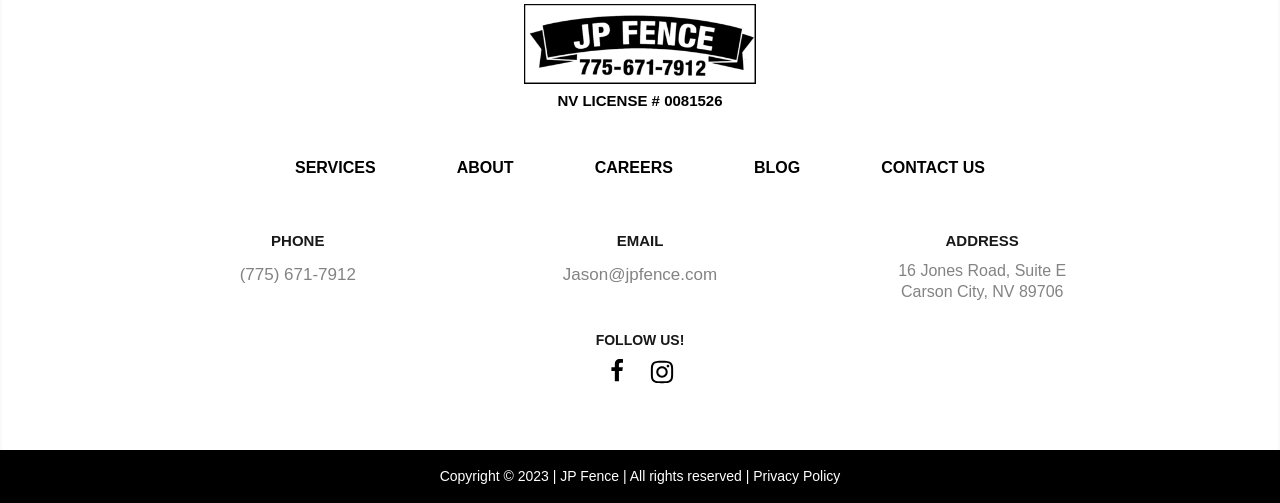Locate the bounding box of the UI element with the following description: "(775) 671-7912".

[0.187, 0.519, 0.278, 0.574]